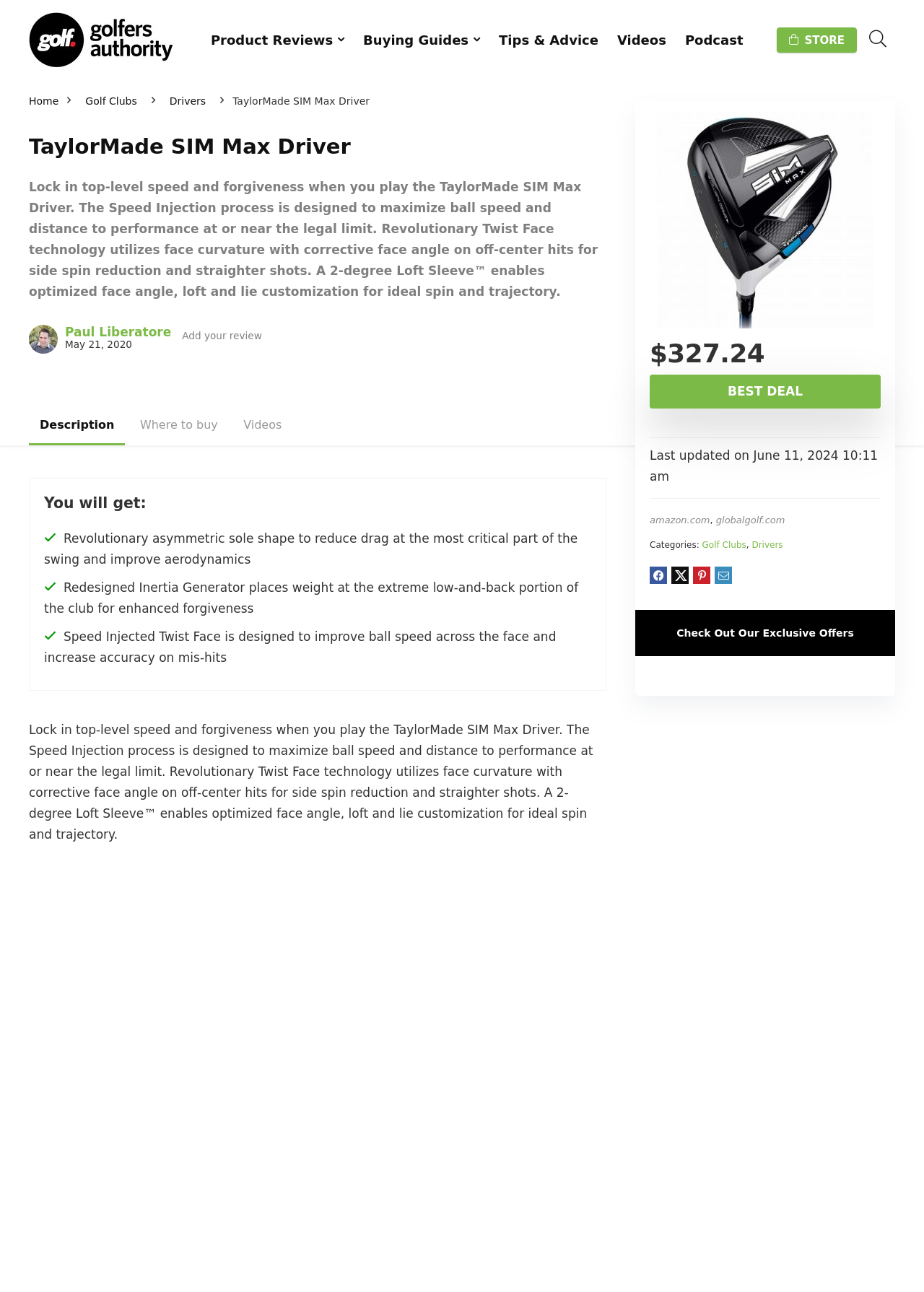Please specify the bounding box coordinates of the element that should be clicked to execute the given instruction: 'Visit the 'STORE''. Ensure the coordinates are four float numbers between 0 and 1, expressed as [left, top, right, bottom].

[0.841, 0.021, 0.927, 0.041]